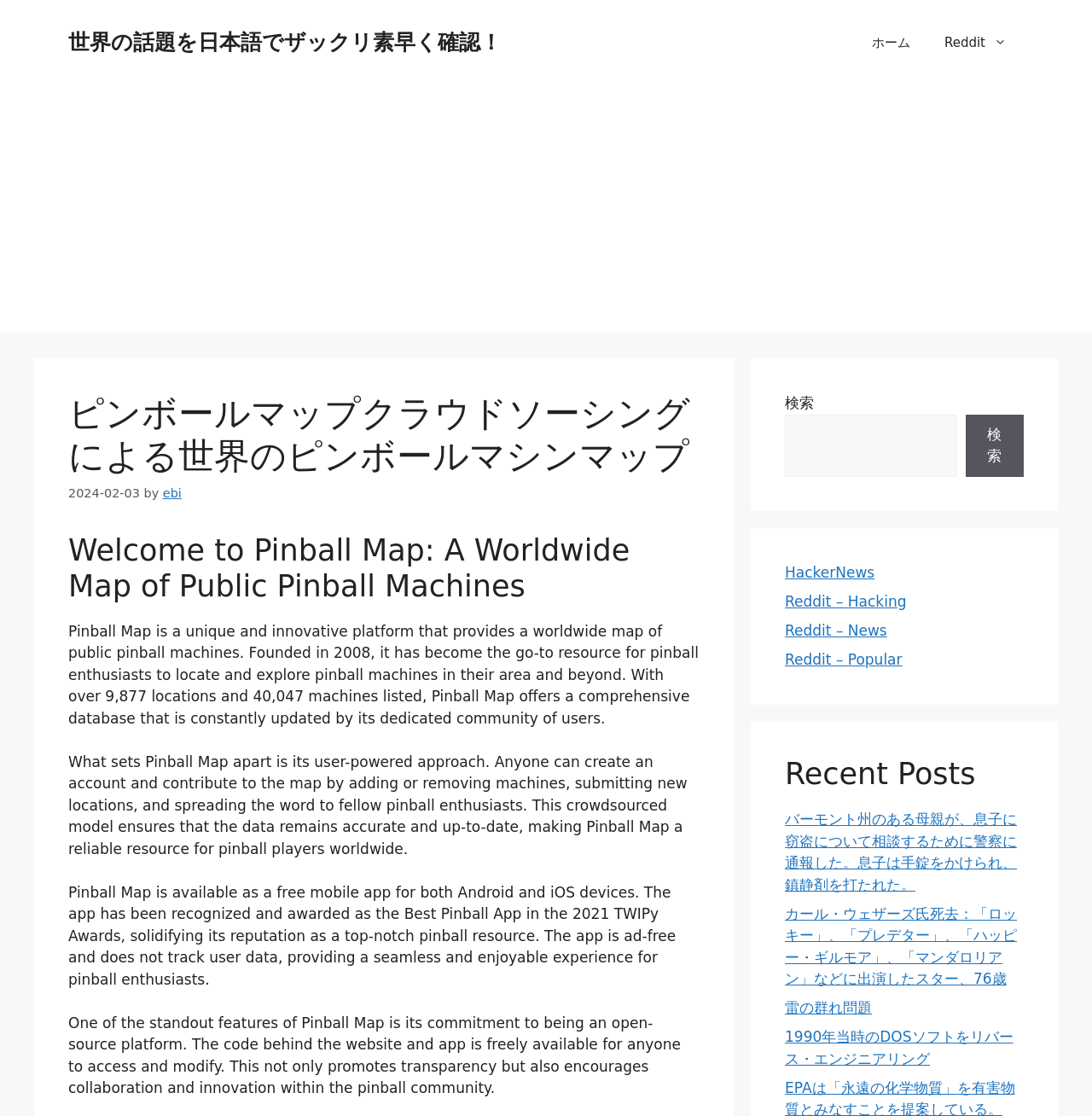Provide the bounding box coordinates of the area you need to click to execute the following instruction: "Read the latest news on Reddit".

[0.849, 0.015, 0.938, 0.061]